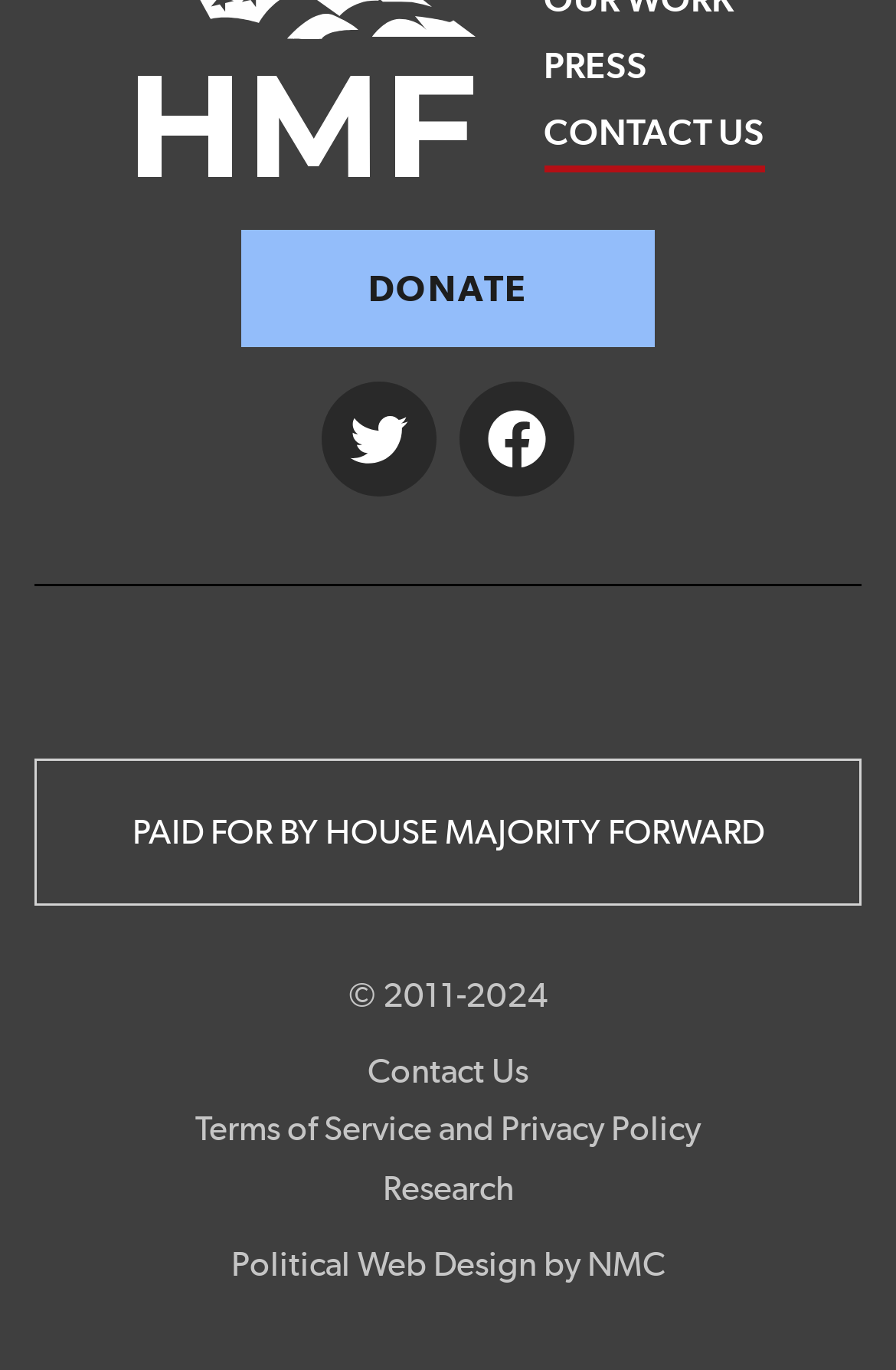What is the copyright year range?
Please use the image to provide a one-word or short phrase answer.

2011-2024